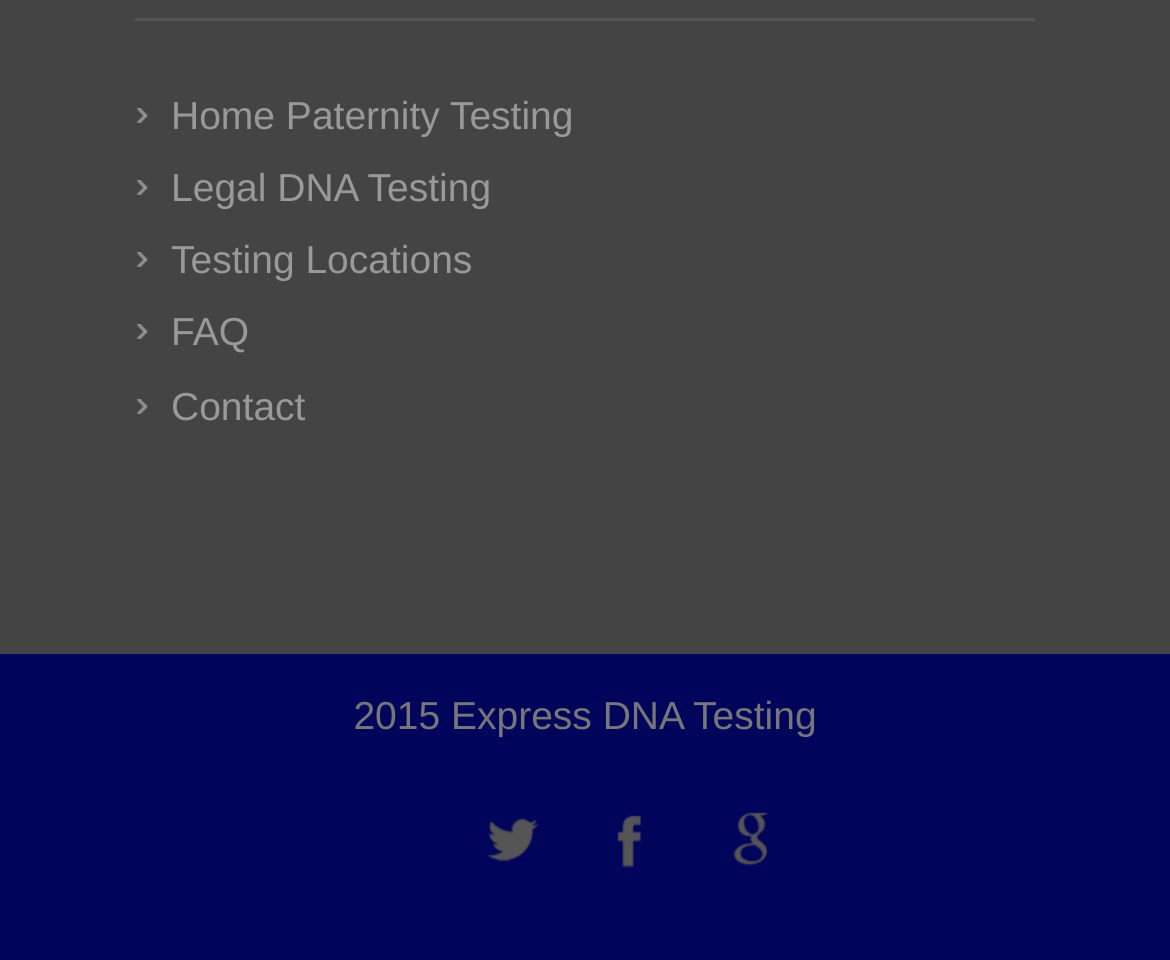Find the bounding box coordinates of the area to click in order to follow the instruction: "visit testing locations".

[0.146, 0.248, 0.404, 0.295]